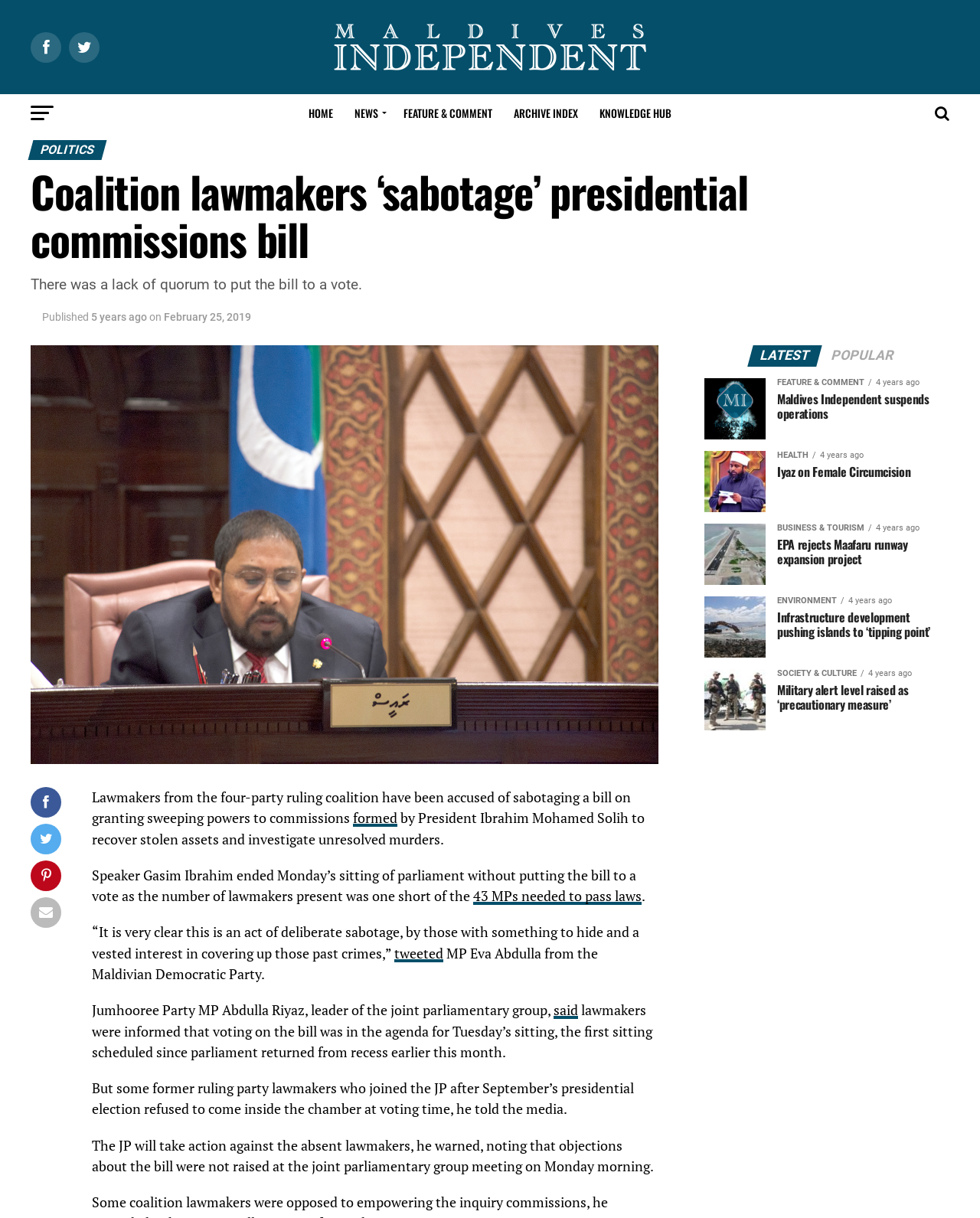Provide the bounding box coordinates for the UI element that is described by this text: "FEATURE & COMMENT". The coordinates should be in the form of four float numbers between 0 and 1: [left, top, right, bottom].

[0.402, 0.077, 0.512, 0.109]